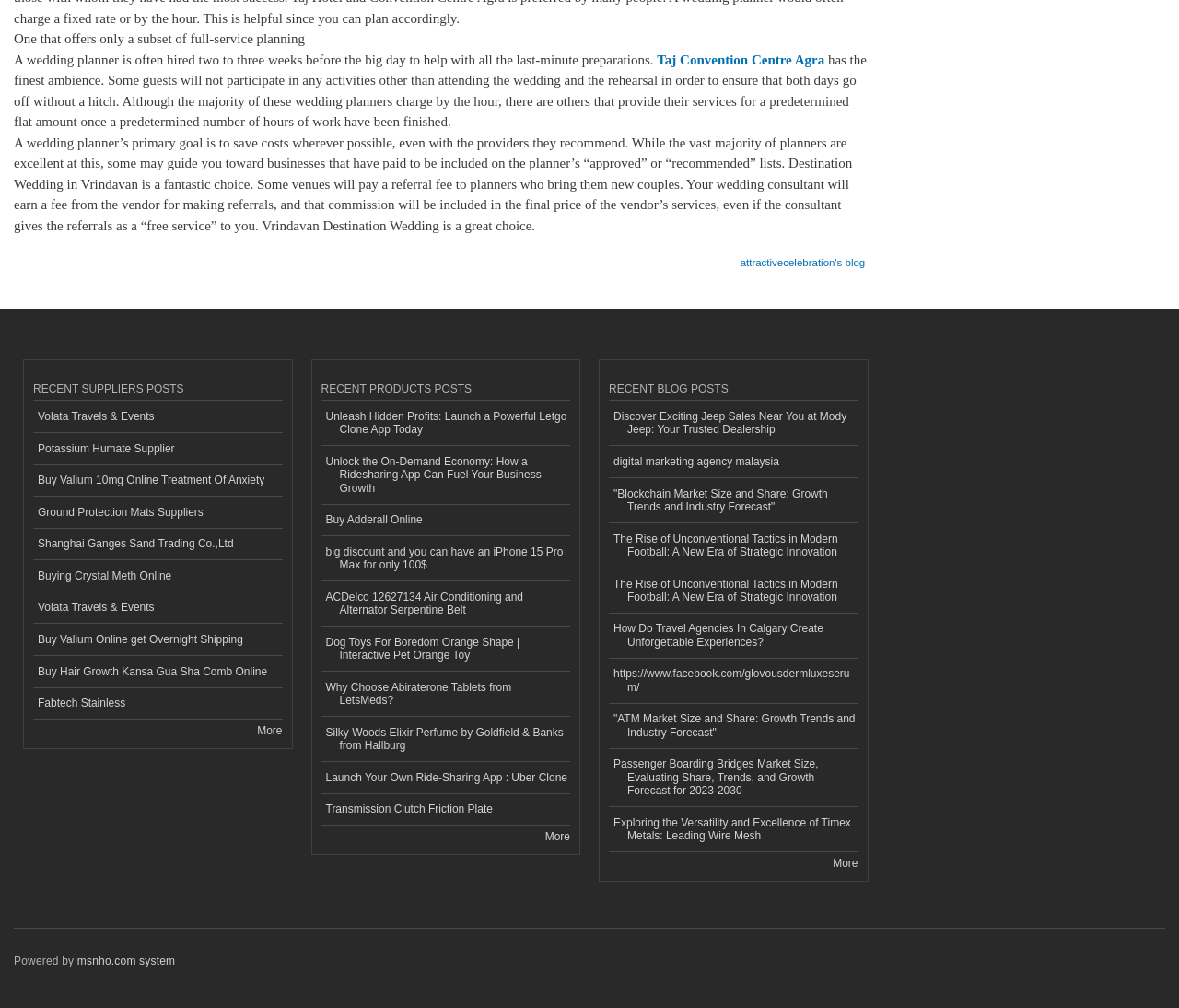Provide the bounding box coordinates for the UI element described in this sentence: "Volata Travels & Events". The coordinates should be four float values between 0 and 1, i.e., [left, top, right, bottom].

[0.028, 0.588, 0.239, 0.619]